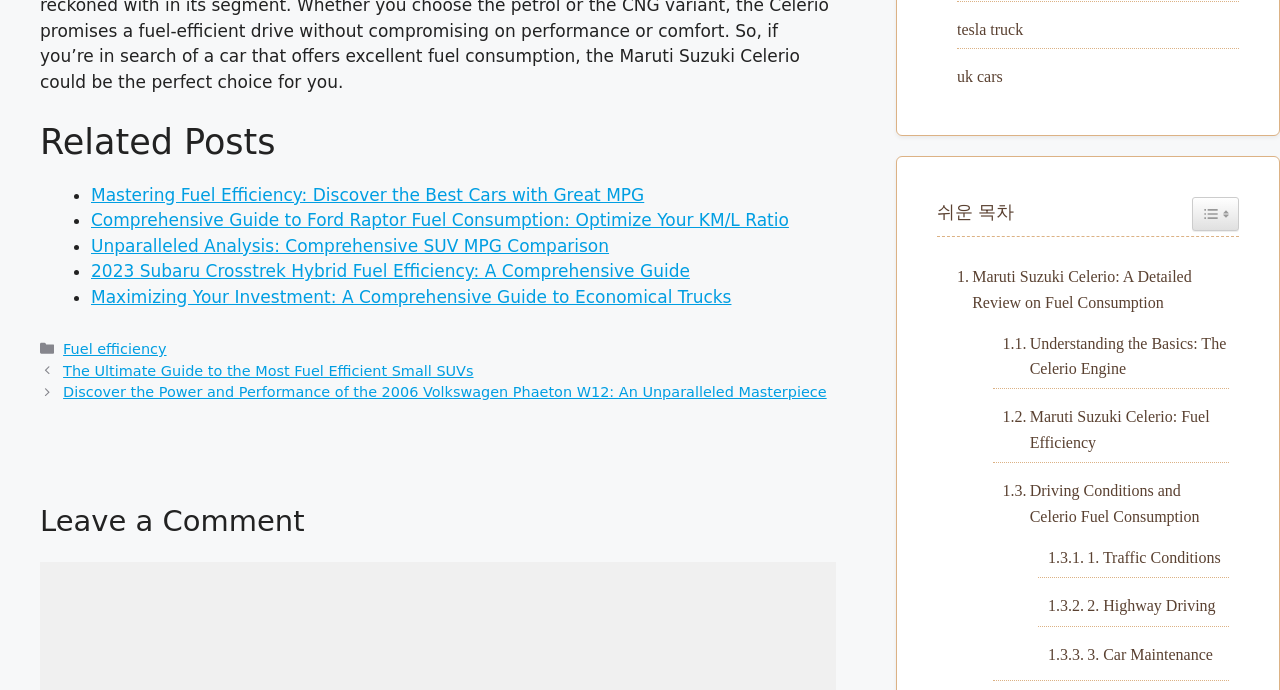Determine the coordinates of the bounding box for the clickable area needed to execute this instruction: "View 'The Ultimate Guide to the Most Fuel Efficient Small SUVs'".

[0.049, 0.526, 0.37, 0.549]